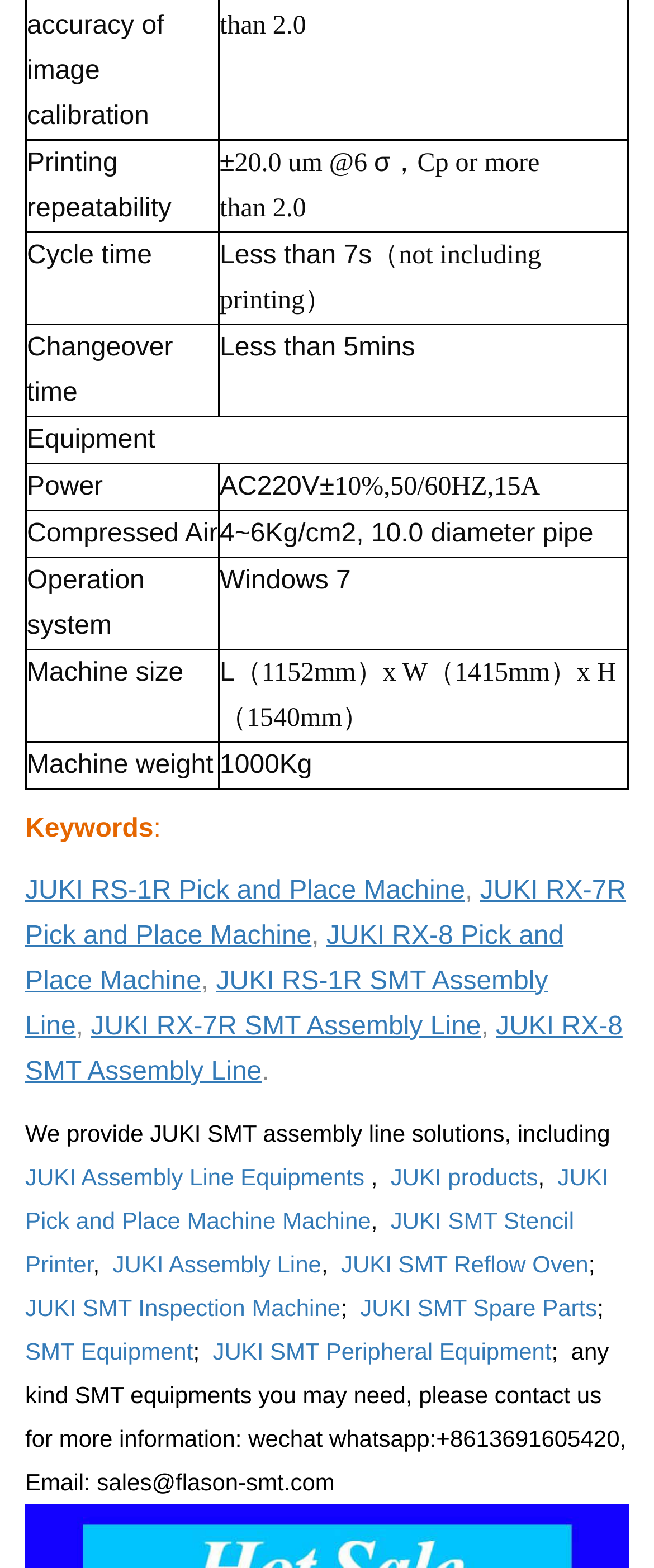Please identify the bounding box coordinates of the element that needs to be clicked to perform the following instruction: "Click on JUKI RS-1R Pick and Place Machine".

[0.038, 0.559, 0.711, 0.577]